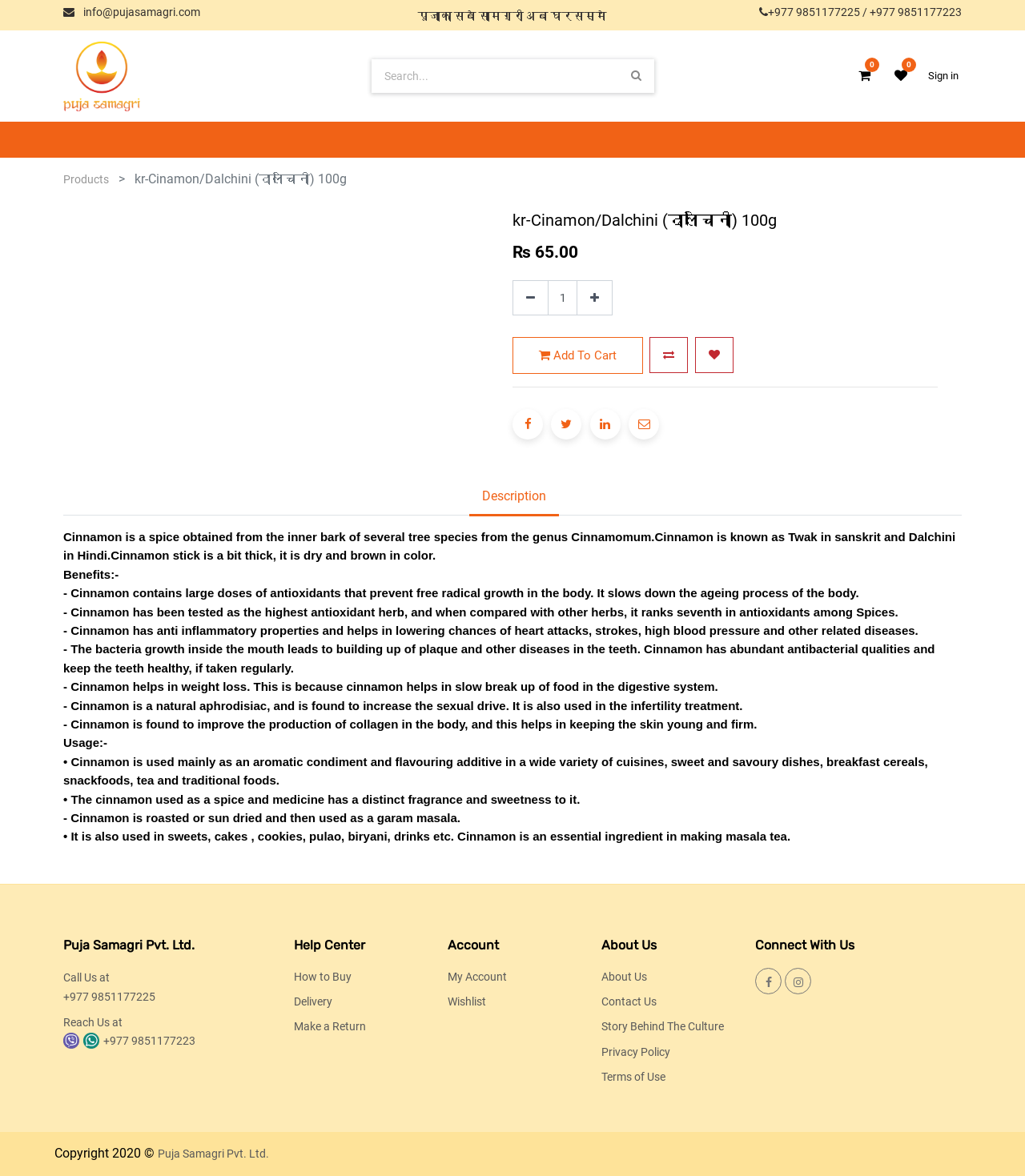Given the description "+977 9851177223", provide the bounding box coordinates of the corresponding UI element.

[0.101, 0.878, 0.191, 0.893]